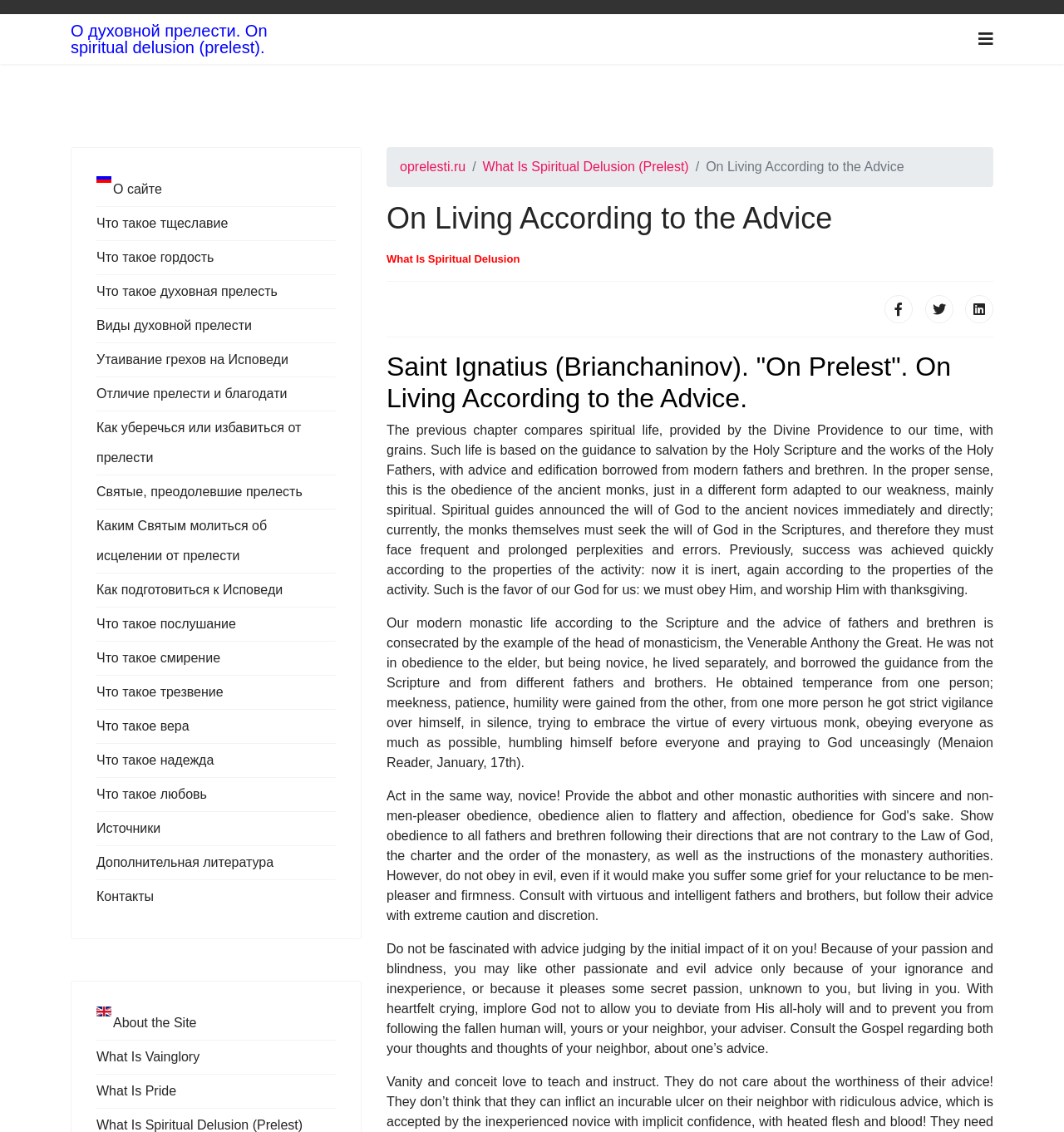Locate the bounding box coordinates of the clickable region to complete the following instruction: "Find out how to protect oneself from spiritual delusion."

[0.091, 0.363, 0.316, 0.419]